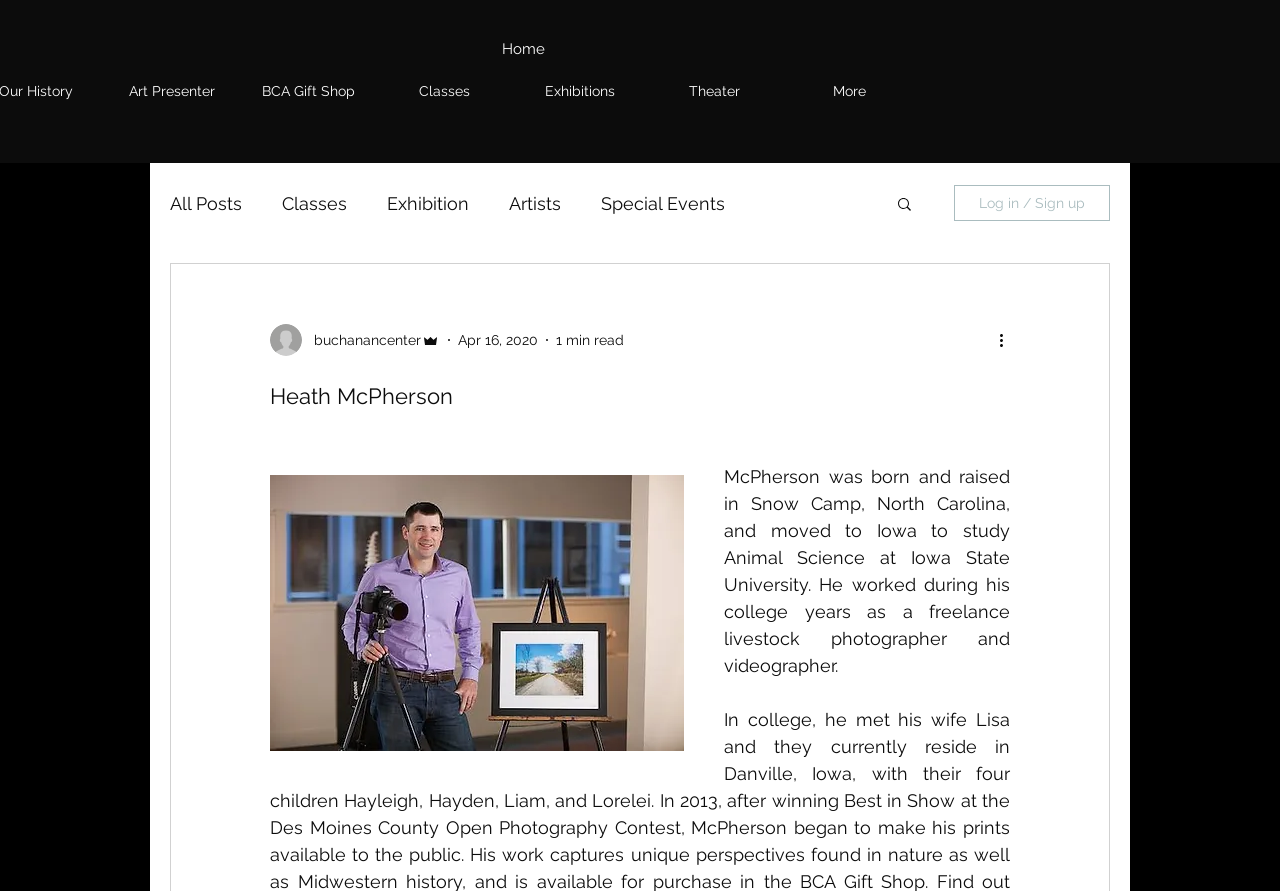Find the bounding box coordinates of the clickable area that will achieve the following instruction: "read more about Heath McPherson".

[0.211, 0.43, 0.789, 0.459]